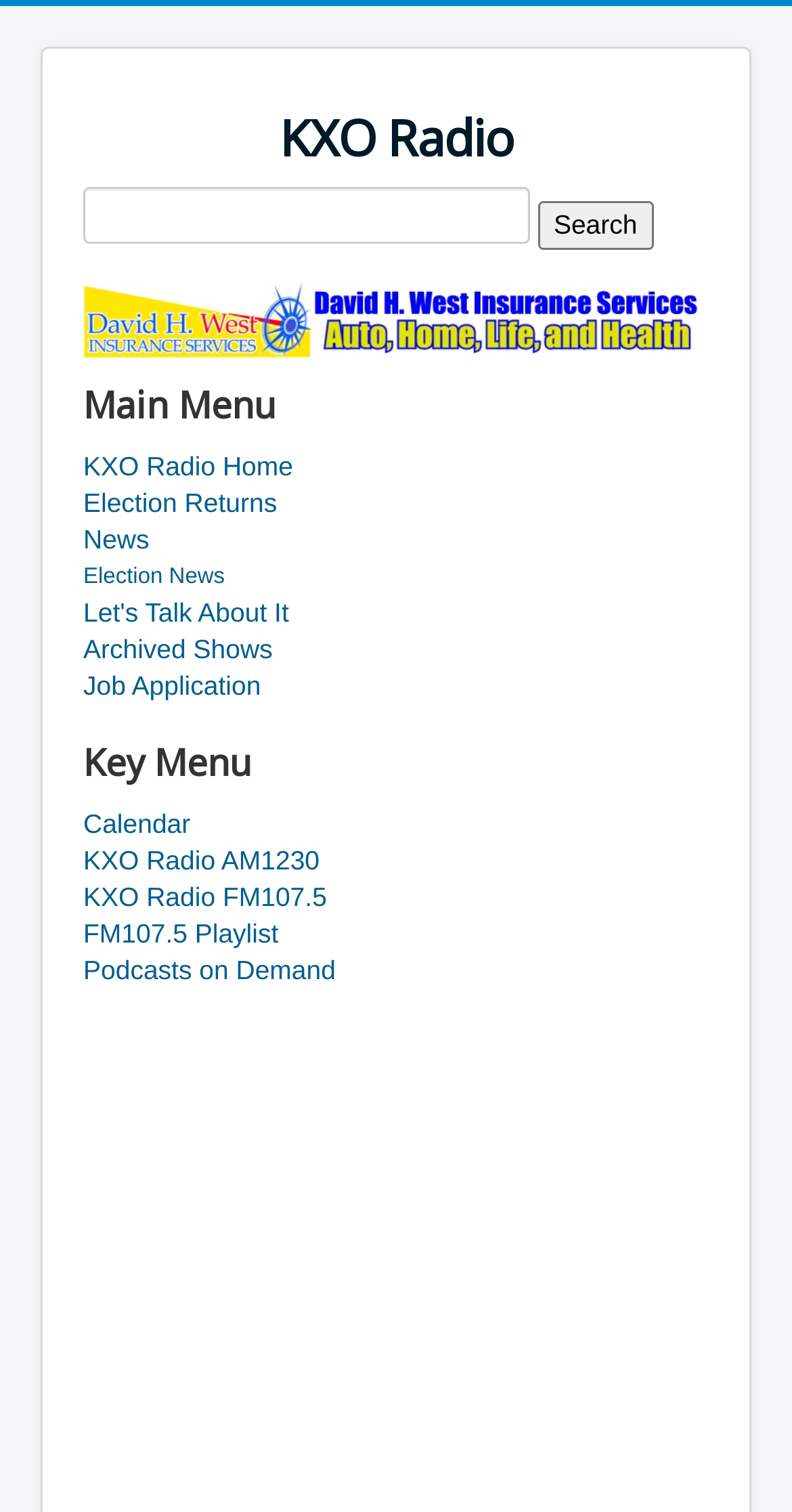How many links are there under 'Key Menu'?
Based on the image, provide a one-word or brief-phrase response.

6